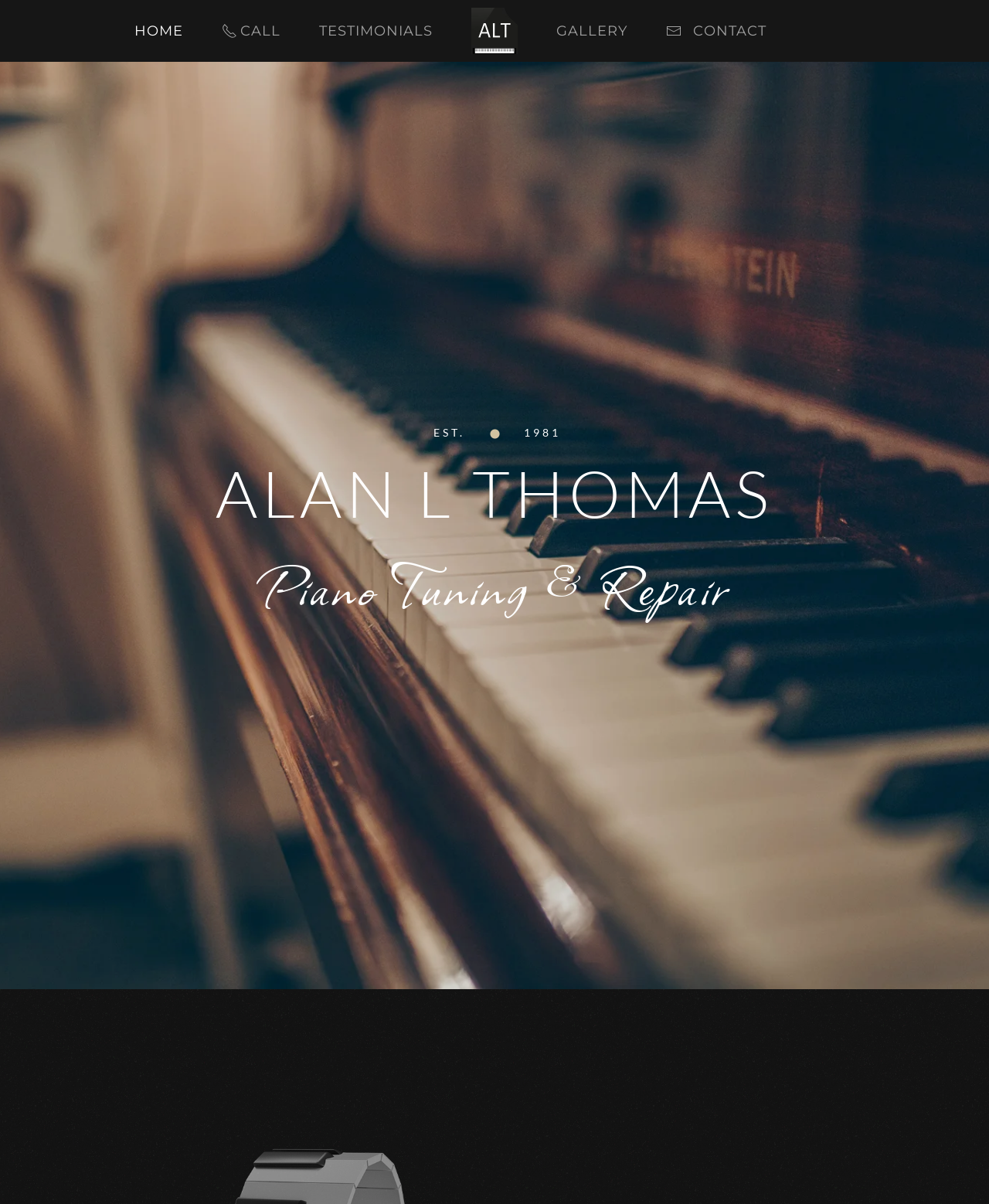Refer to the image and offer a detailed explanation in response to the question: How many navigation links are in the top menu?

The top menu contains 5 navigation links: 'HOME', 'CALL', 'TESTIMONIALS', 'GALLERY', and 'CONTACT', which can be found in the link elements with bounding box coordinates [0.136, 0.0, 0.185, 0.051], [0.224, 0.0, 0.284, 0.051], [0.323, 0.0, 0.438, 0.051], [0.562, 0.0, 0.634, 0.051], and [0.673, 0.0, 0.775, 0.051] respectively.